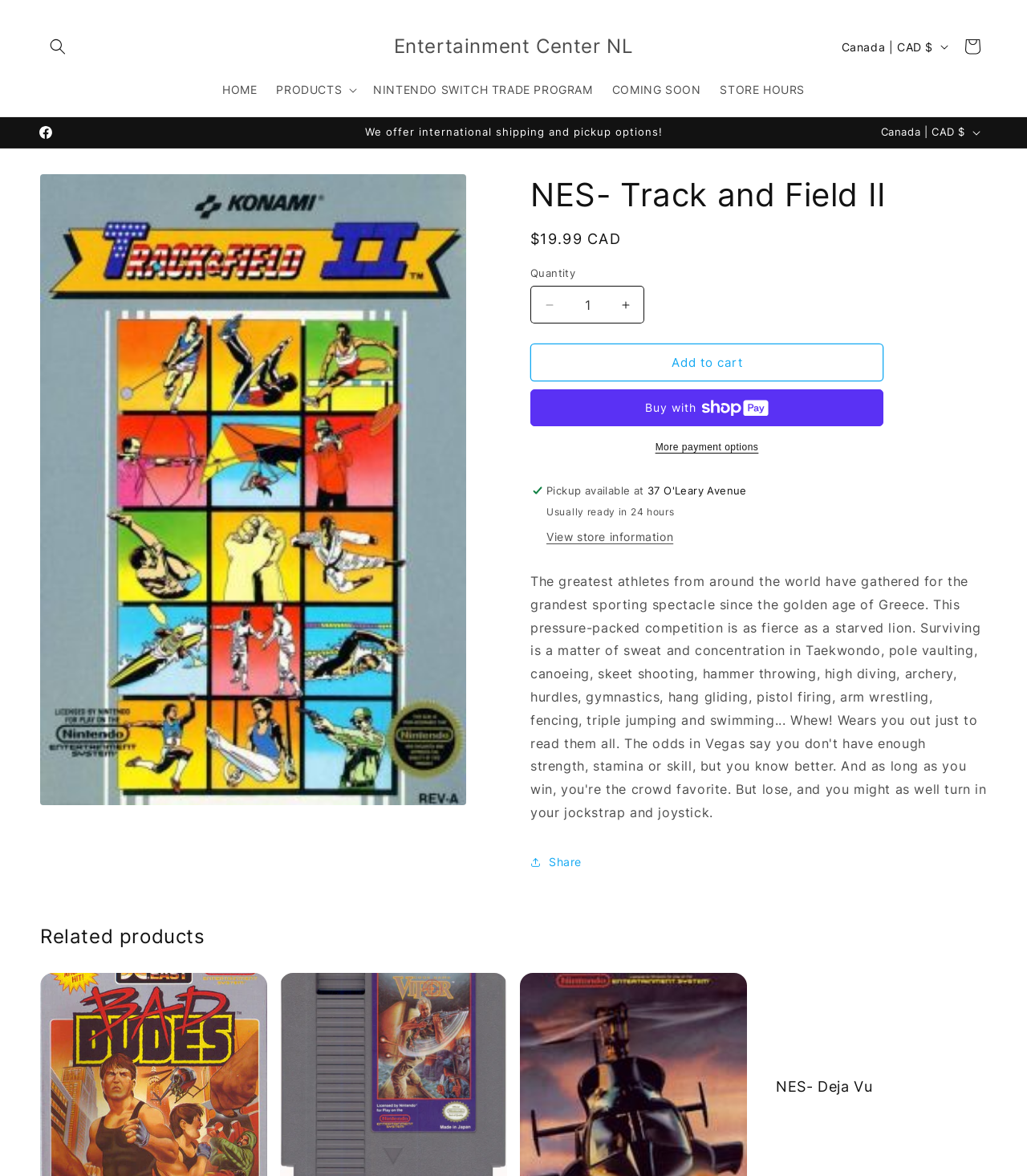Please give a short response to the question using one word or a phrase:
What is the name of the related product?

NES- Deja Vu